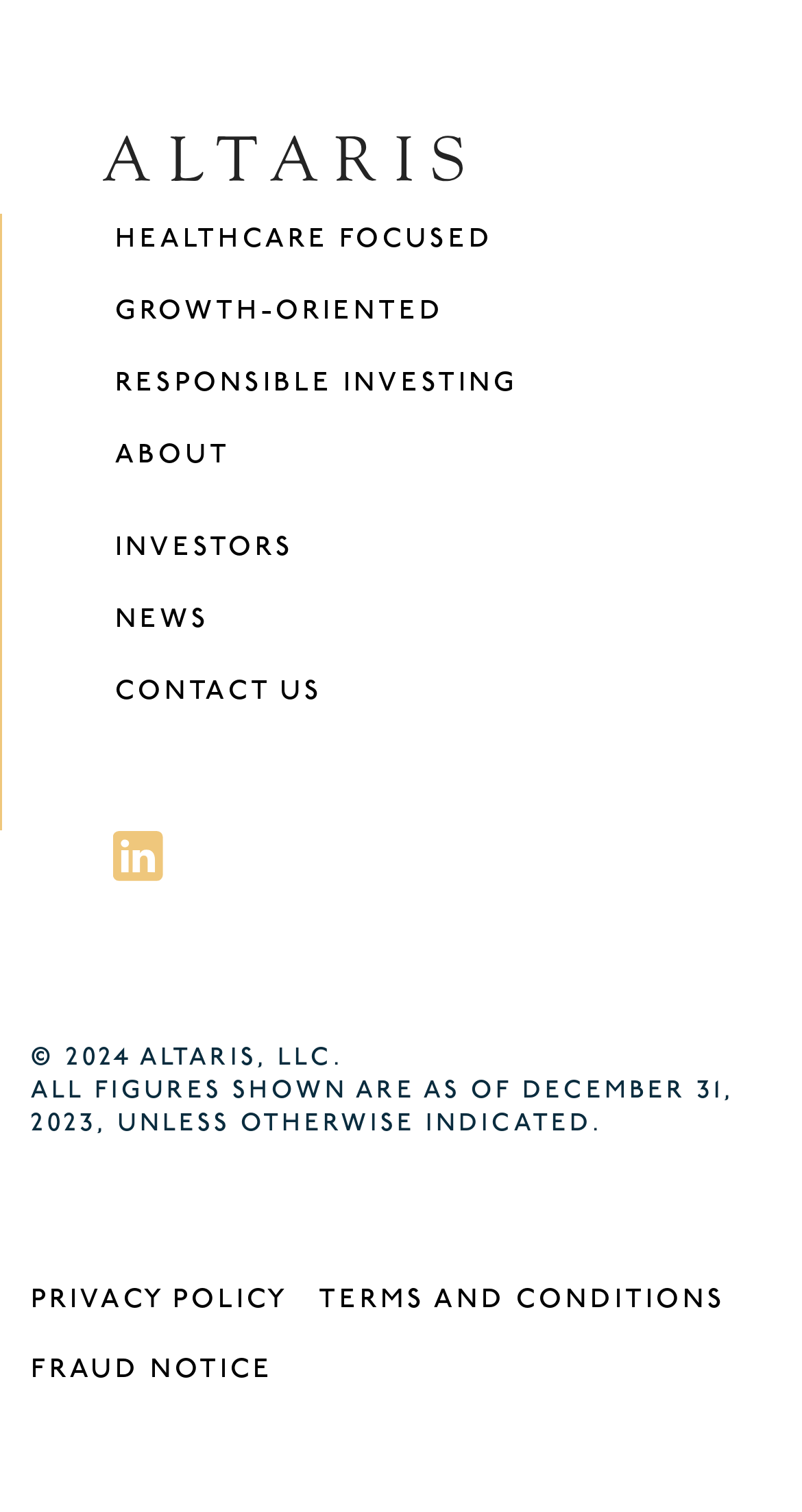How many links are present in the footer section?
Look at the image and respond with a one-word or short-phrase answer.

3